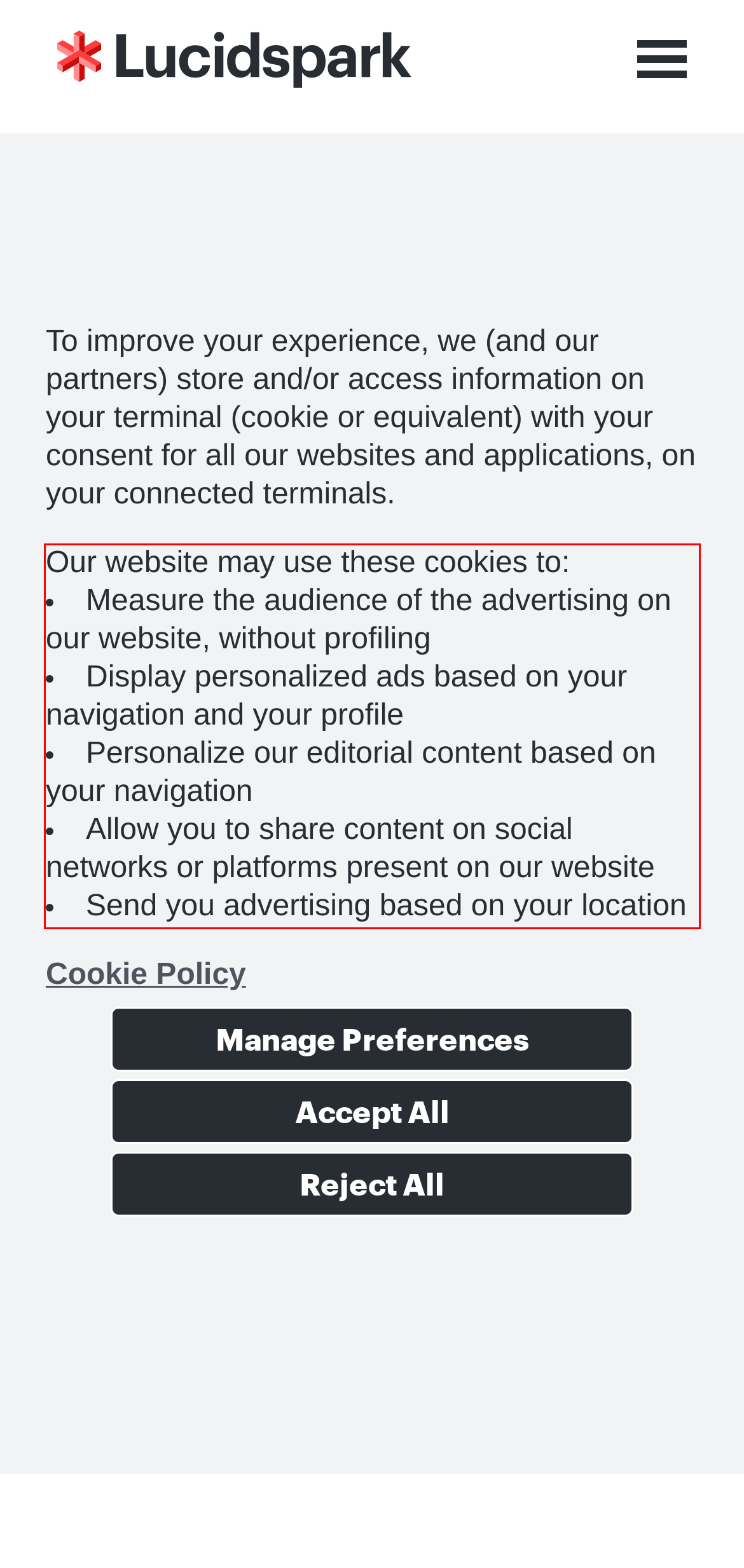You are given a screenshot of a webpage with a UI element highlighted by a red bounding box. Please perform OCR on the text content within this red bounding box.

Our website may use these cookies to: Measure the audience of the advertising on our website, without profiling Display personalized ads based on your navigation and your profile Personalize our editorial content based on your navigation Allow you to share content on social networks or platforms present on our website Send you advertising based on your location